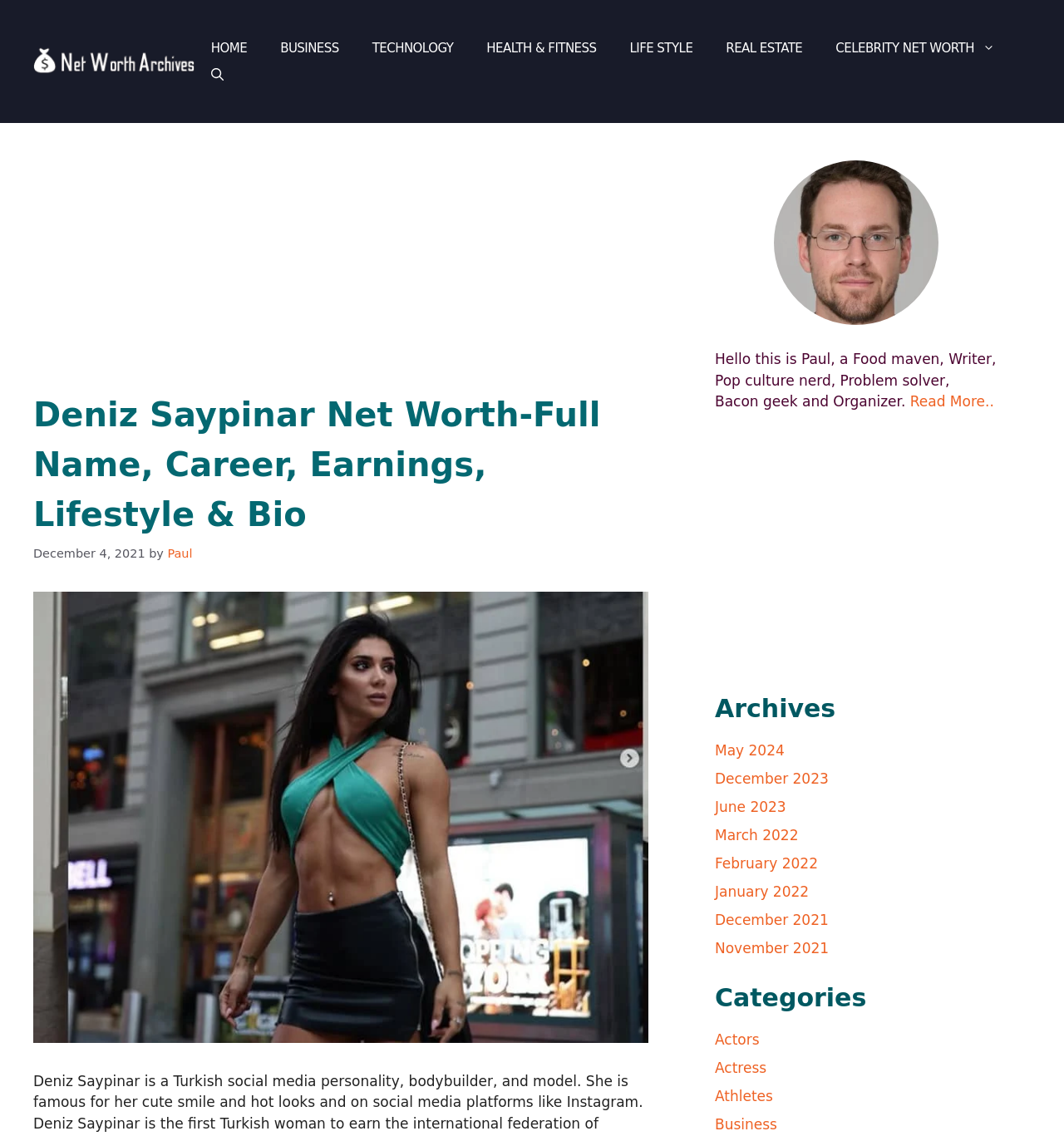Identify the bounding box coordinates of the HTML element based on this description: "aria-label="Advertisement" name="aswift_5" title="Advertisement"".

[0.672, 0.384, 0.938, 0.589]